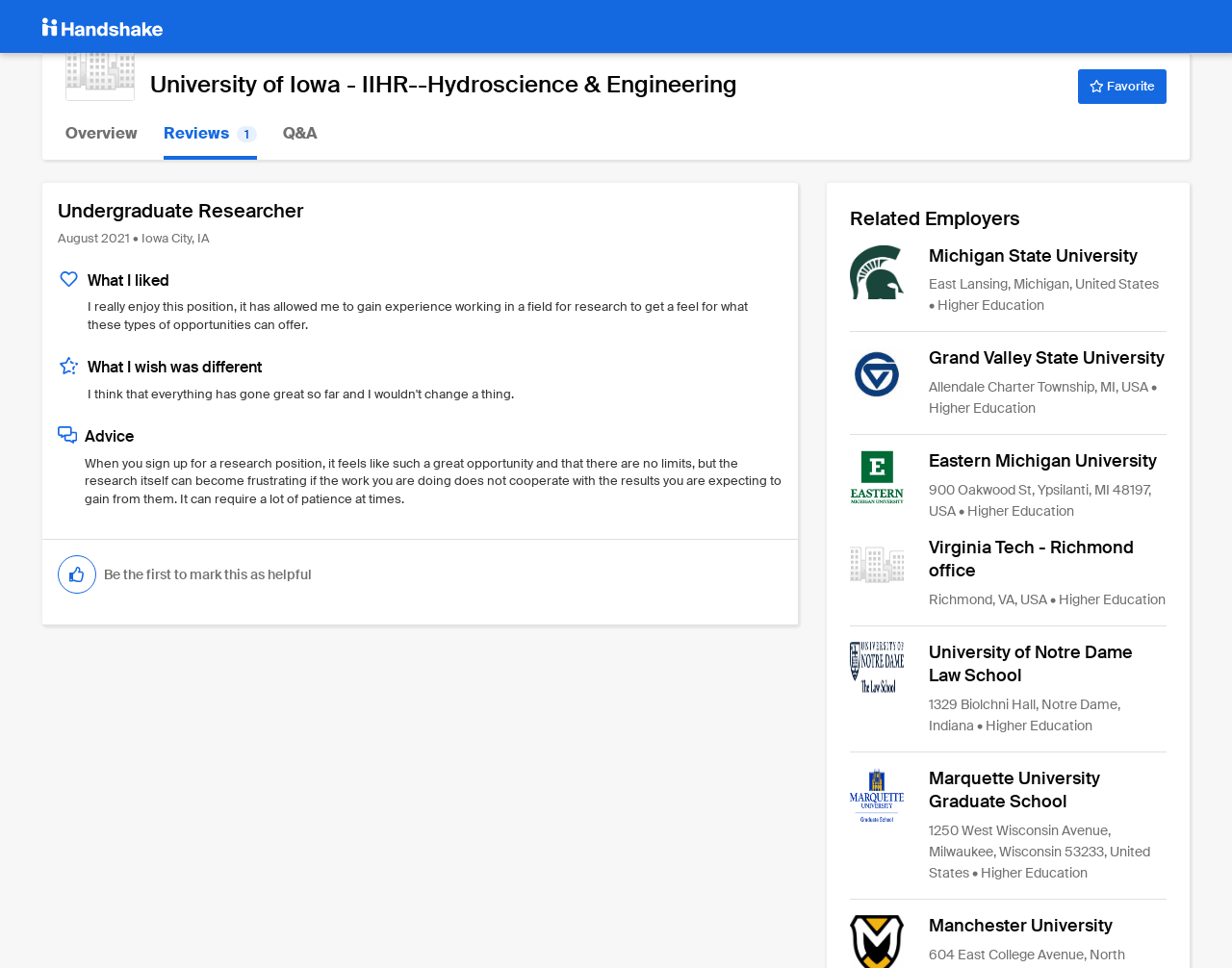Please look at the image and answer the question with a detailed explanation: How many related employers are listed?

The related employers are listed in the section with the heading 'Related Employers'. There are 6 links to different employers, including Michigan State University, Grand Valley State University, Eastern Michigan University, Virginia Tech - Richmond office, University of Notre Dame Law School, and Marquette University Graduate School.